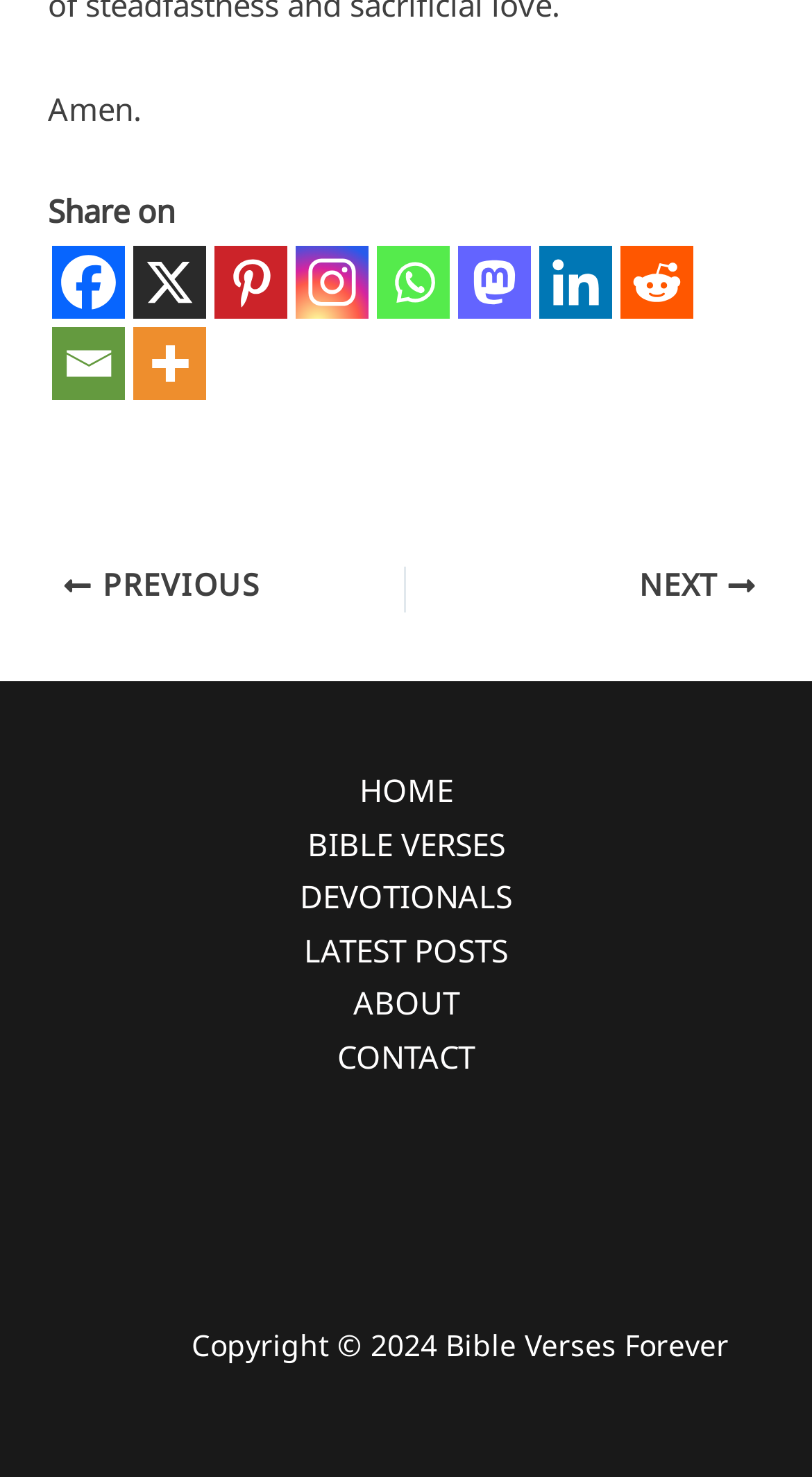Locate the bounding box coordinates of the element to click to perform the following action: 'View latest posts'. The coordinates should be given as four float values between 0 and 1, in the form of [left, top, right, bottom].

[0.323, 0.626, 0.677, 0.662]